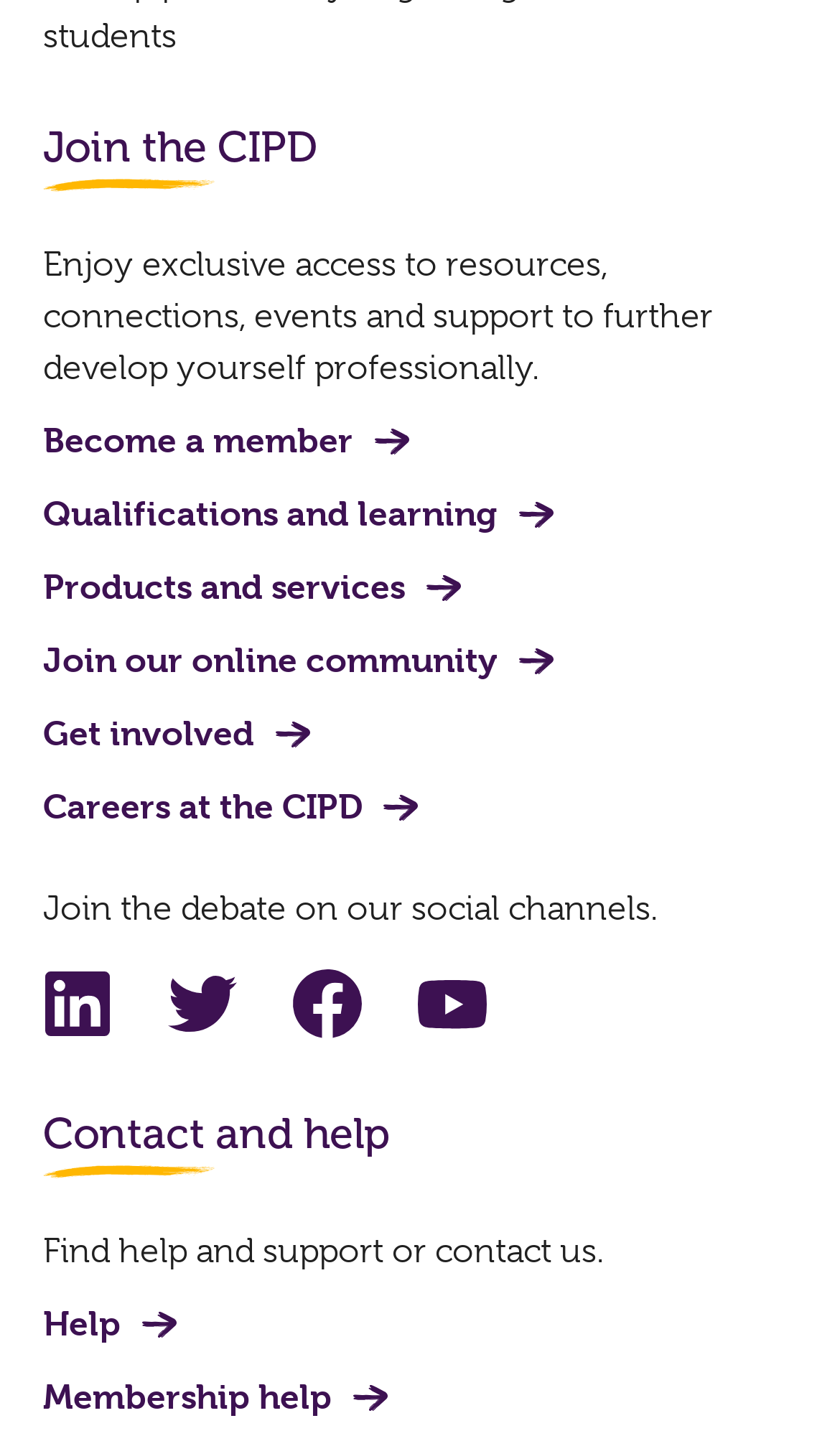Find and provide the bounding box coordinates for the UI element described with: "Join our online community".

[0.051, 0.443, 0.669, 0.479]